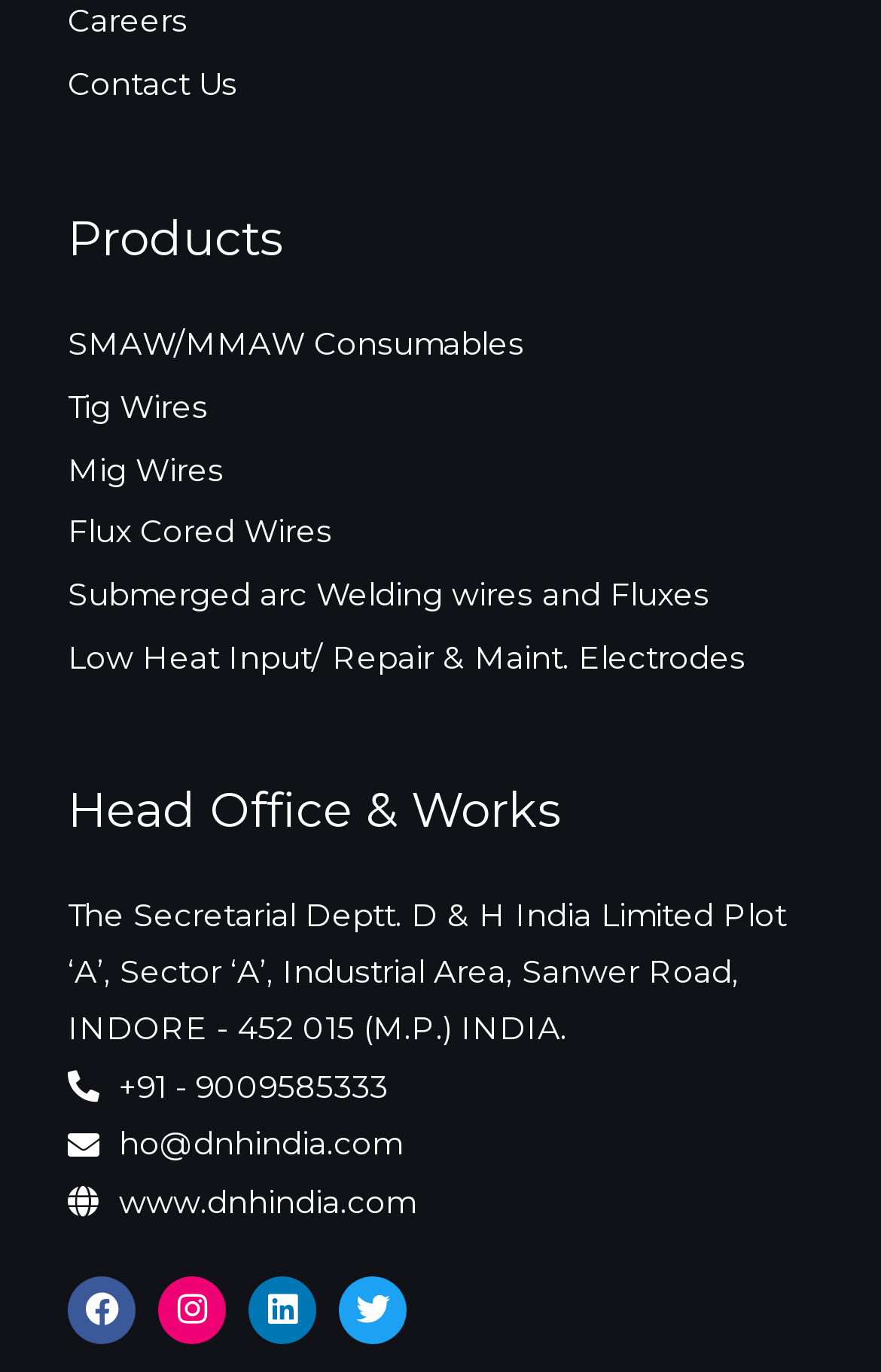Using the provided element description: "ho@dnhindia.com", determine the bounding box coordinates of the corresponding UI element in the screenshot.

[0.077, 0.814, 0.923, 0.856]